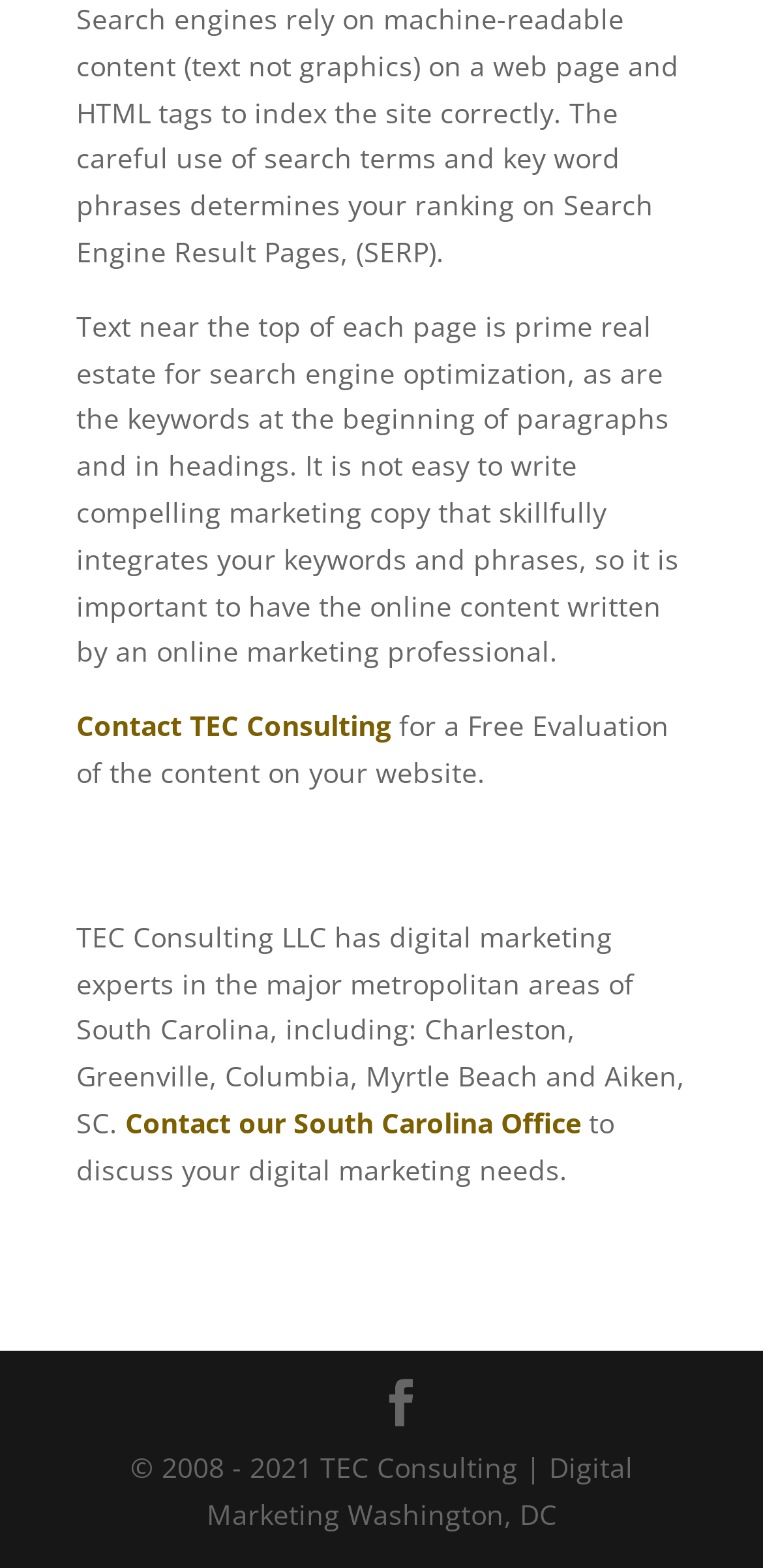What is the company's name?
We need a detailed and meticulous answer to the question.

The company's name is mentioned in the text near the top of the page, 'Contact TEC Consulting' and also in the footer, '© 2008 - 2021 TEC Consulting | Digital Marketing Washington, DC'.